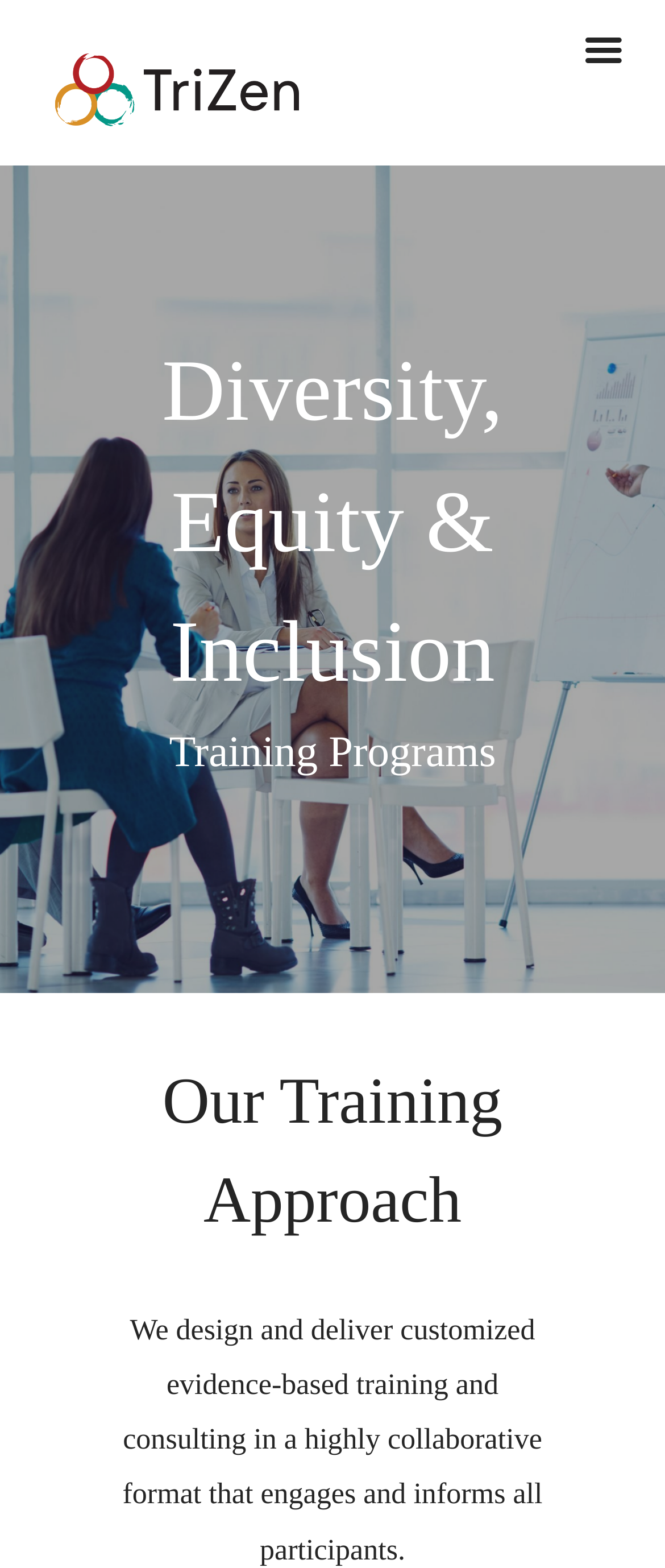What is the main topic of this webpage?
Please answer the question with a detailed response using the information from the screenshot.

Based on the webpage structure, I can see that the main heading 'Diversity, Equity & Inclusion' is prominently displayed, indicating that this webpage is primarily focused on this topic.